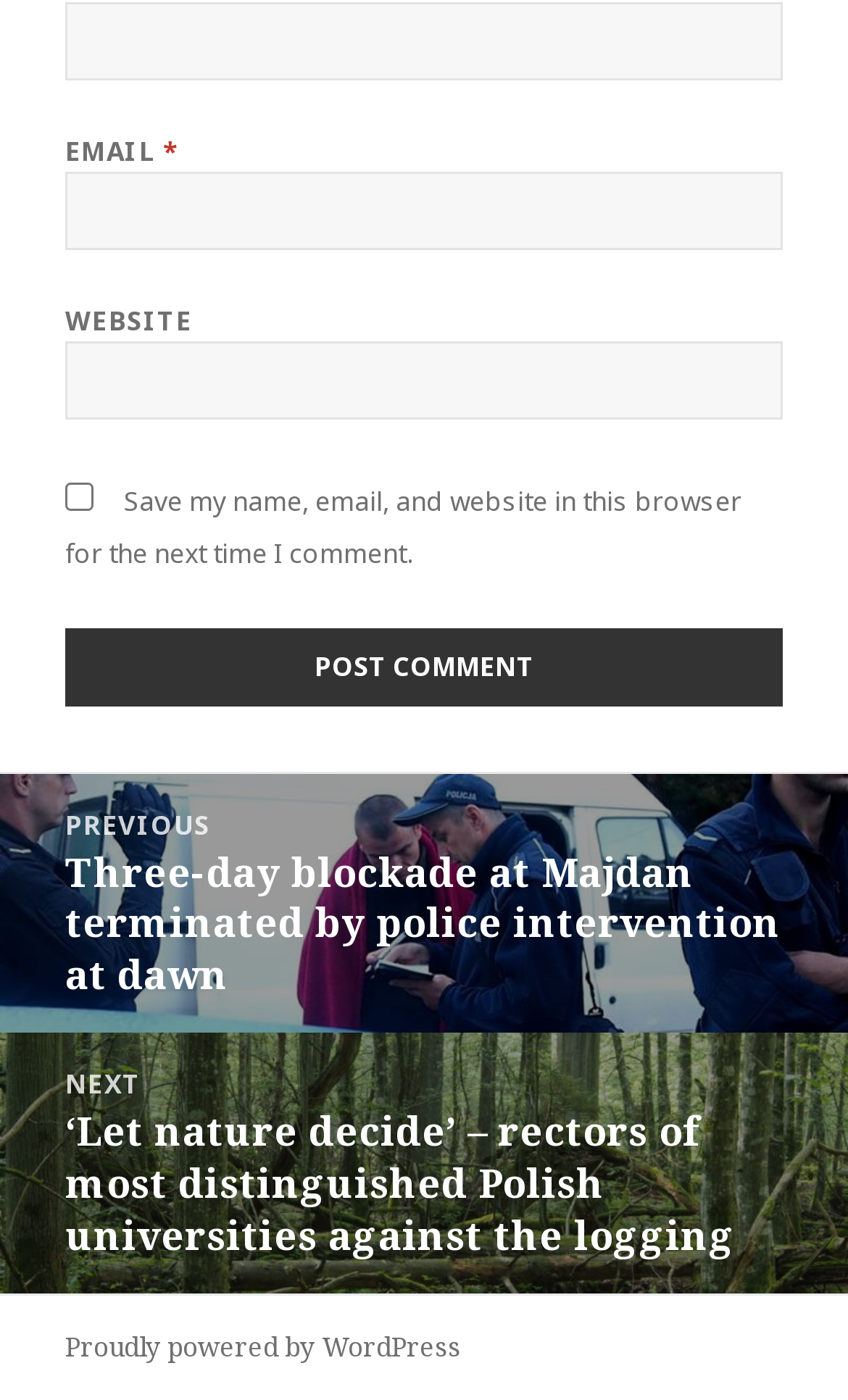Calculate the bounding box coordinates for the UI element based on the following description: "parent_node: EMAIL * aria-describedby="email-notes" name="email"". Ensure the coordinates are four float numbers between 0 and 1, i.e., [left, top, right, bottom].

[0.077, 0.122, 0.923, 0.178]